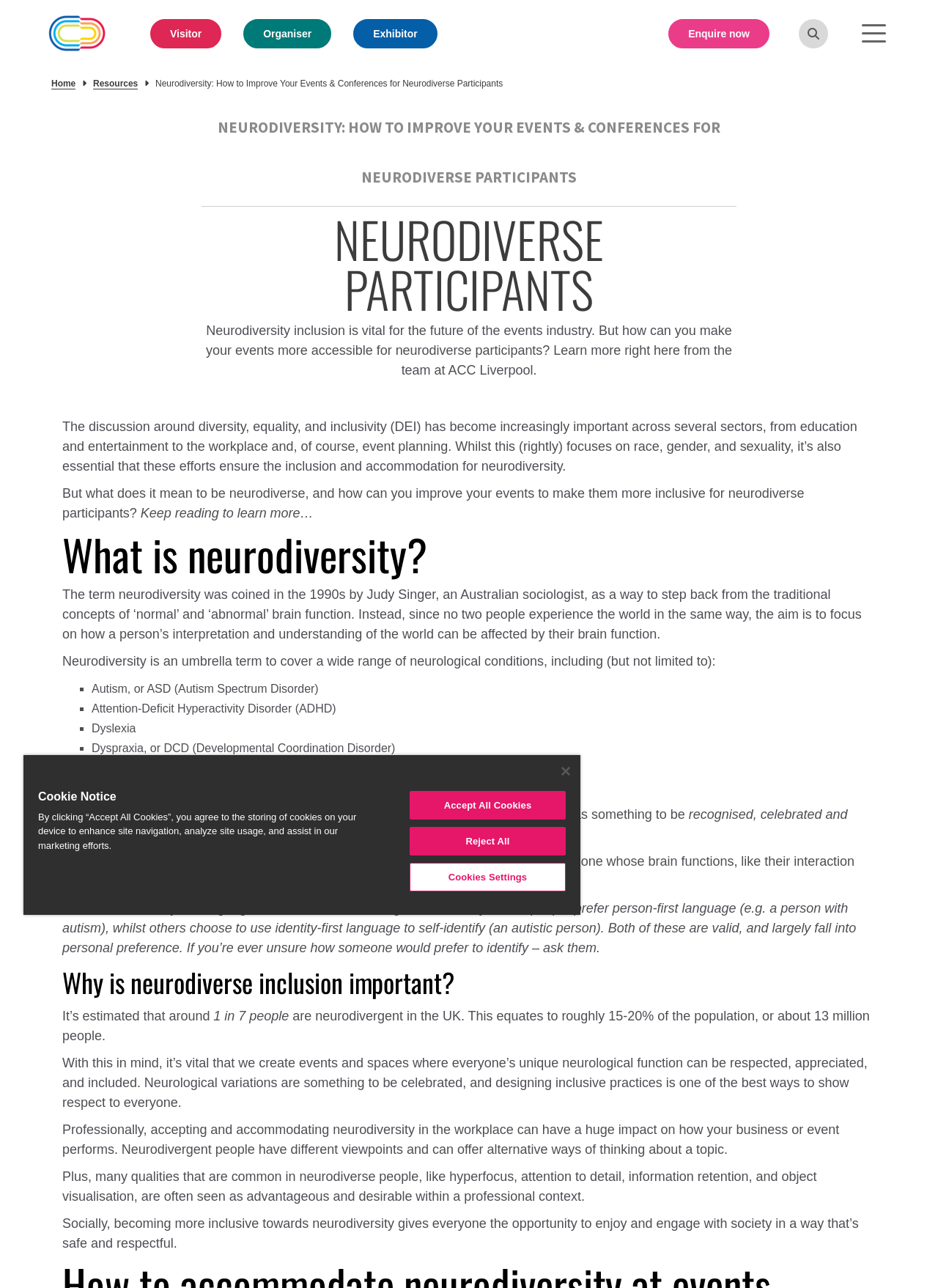Identify the bounding box of the UI element that matches this description: "Exhibitor".

[0.377, 0.015, 0.466, 0.037]